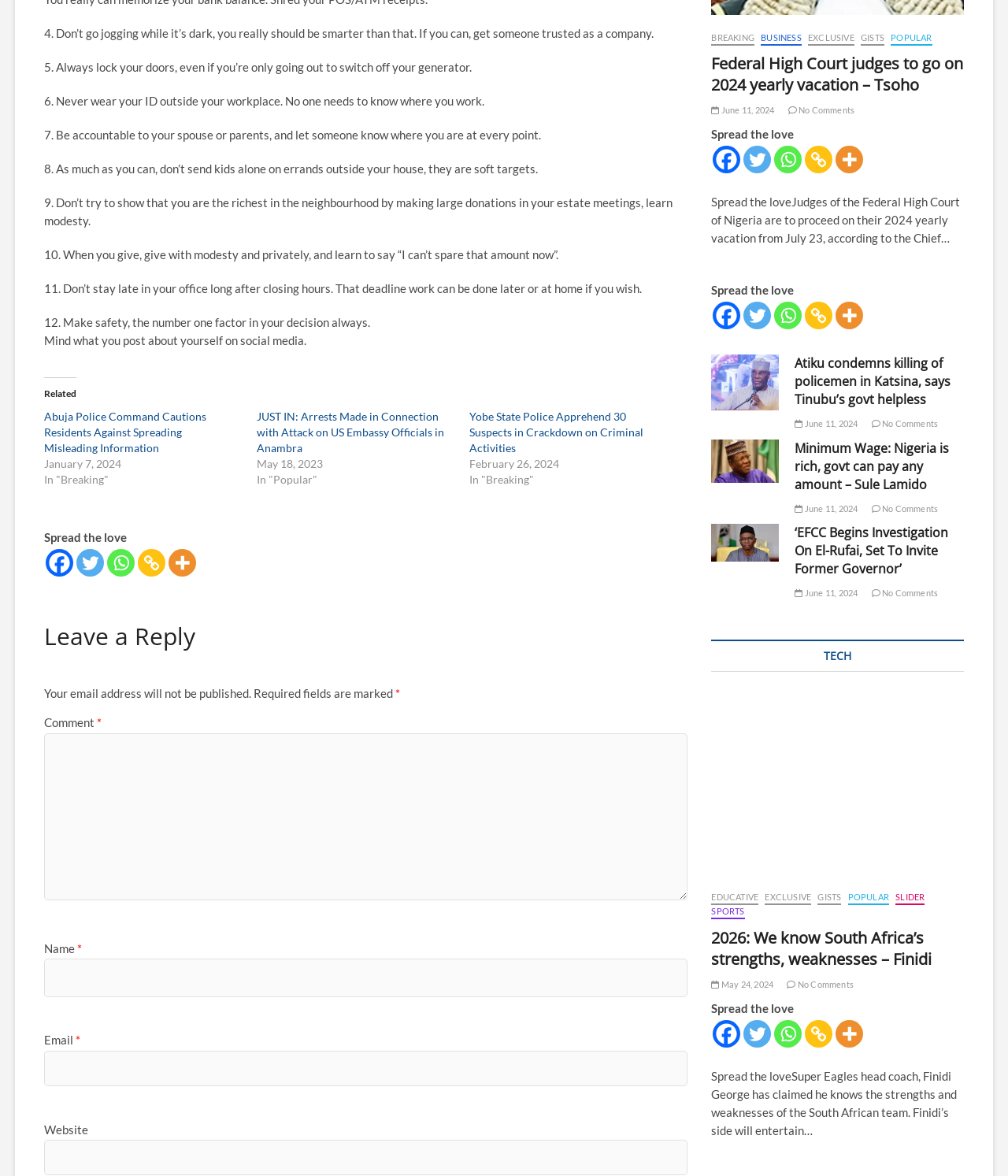Please provide the bounding box coordinates in the format (top-left x, top-left y, bottom-right x, bottom-right y). Remember, all values are floating point numbers between 0 and 1. What is the bounding box coordinate of the region described as: Educative

[0.706, 0.758, 0.753, 0.77]